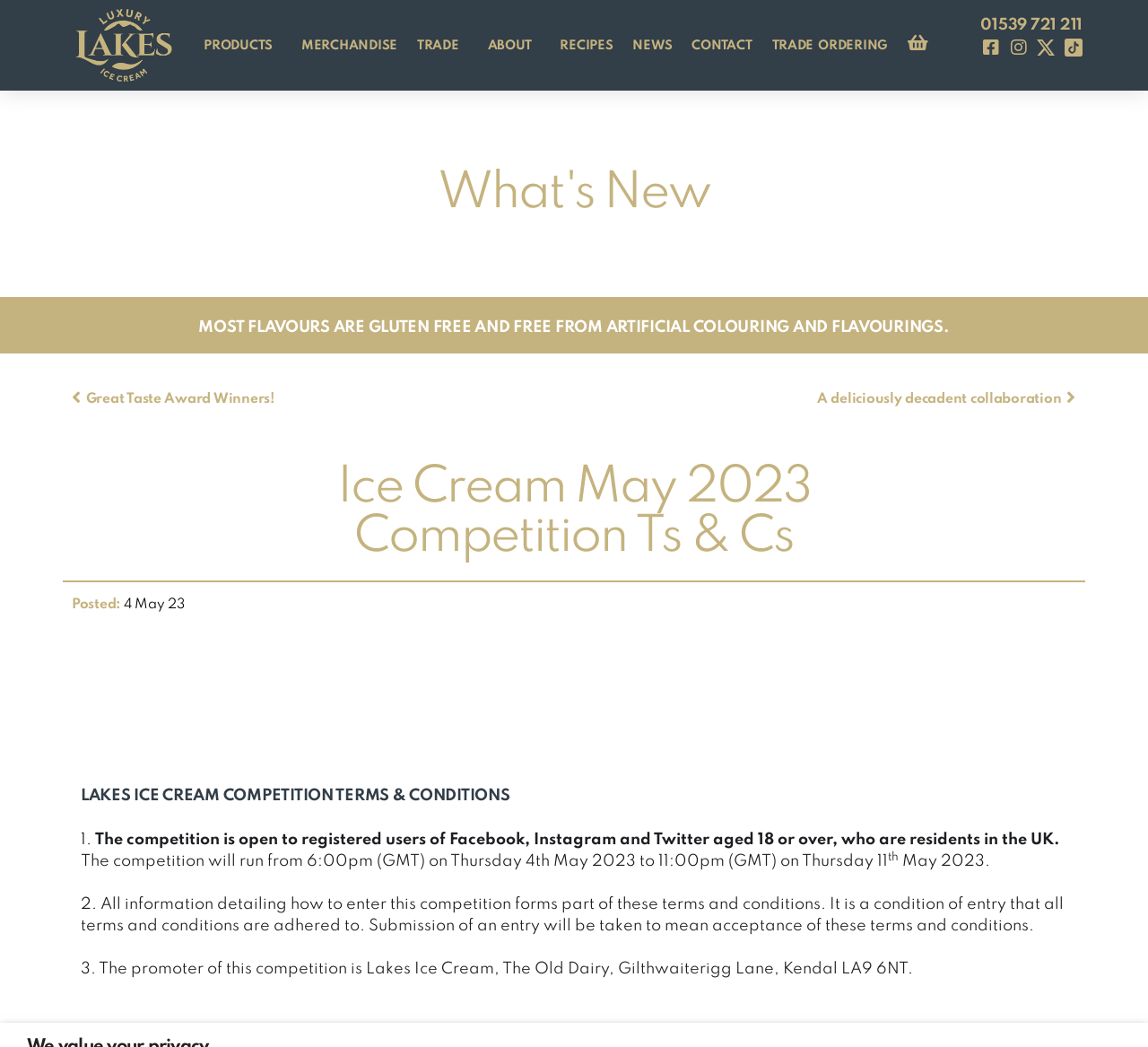Kindly determine the bounding box coordinates of the area that needs to be clicked to fulfill this instruction: "Click the 'Facebook-square' link".

[0.853, 0.034, 0.873, 0.056]